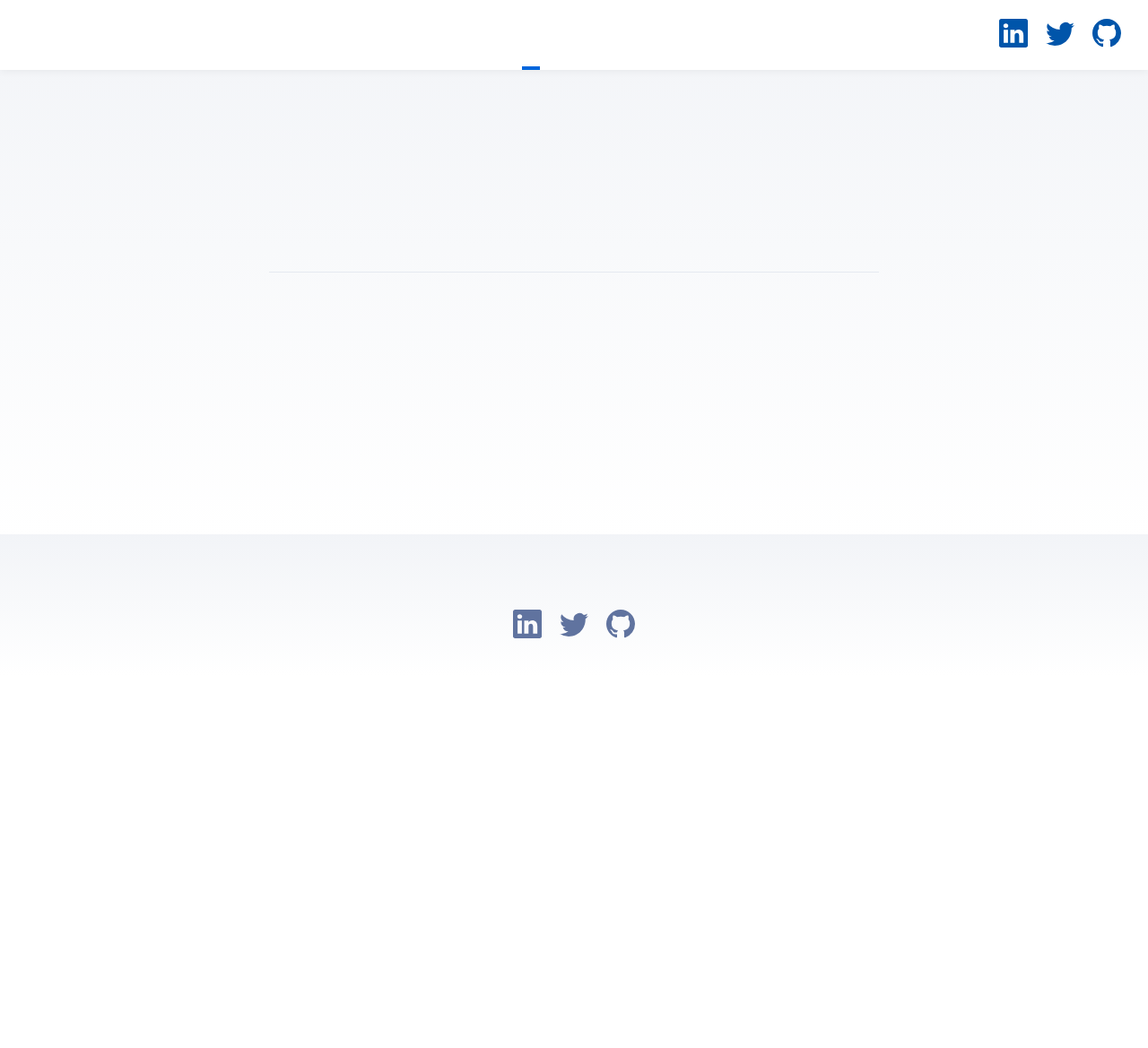Please identify the bounding box coordinates of the element I need to click to follow this instruction: "view projects".

[0.439, 0.0, 0.455, 0.067]